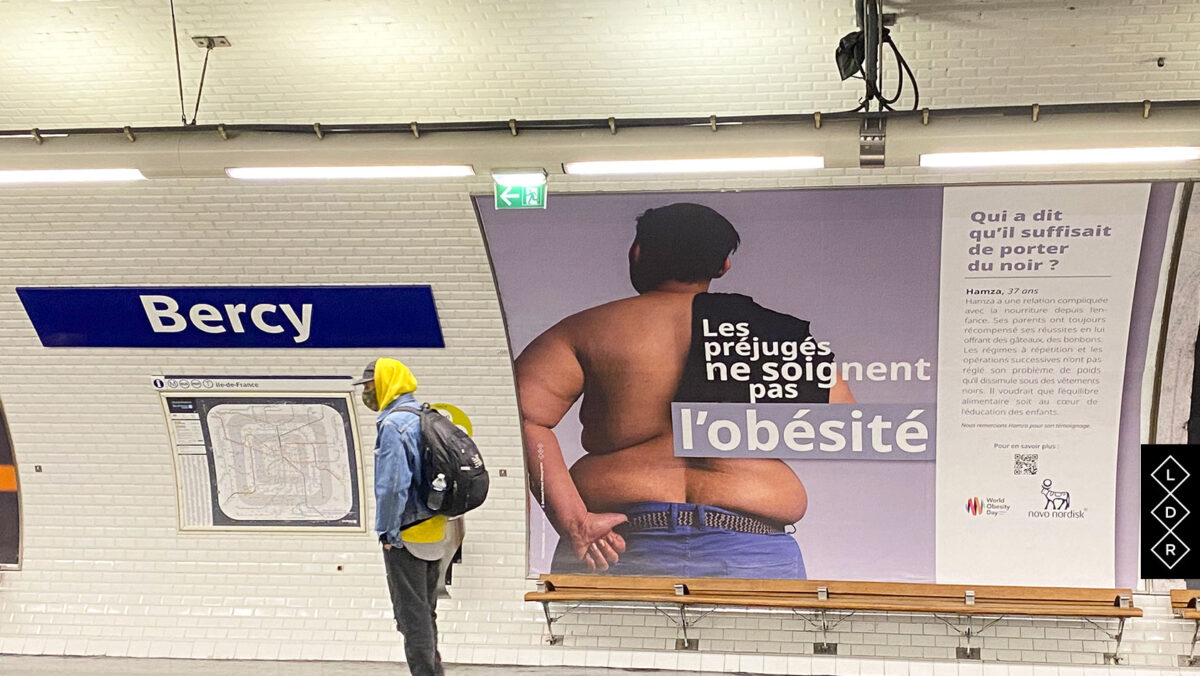What is the purpose of the campaign's composition?
Using the screenshot, give a one-word or short phrase answer.

Provoke thought and discussion